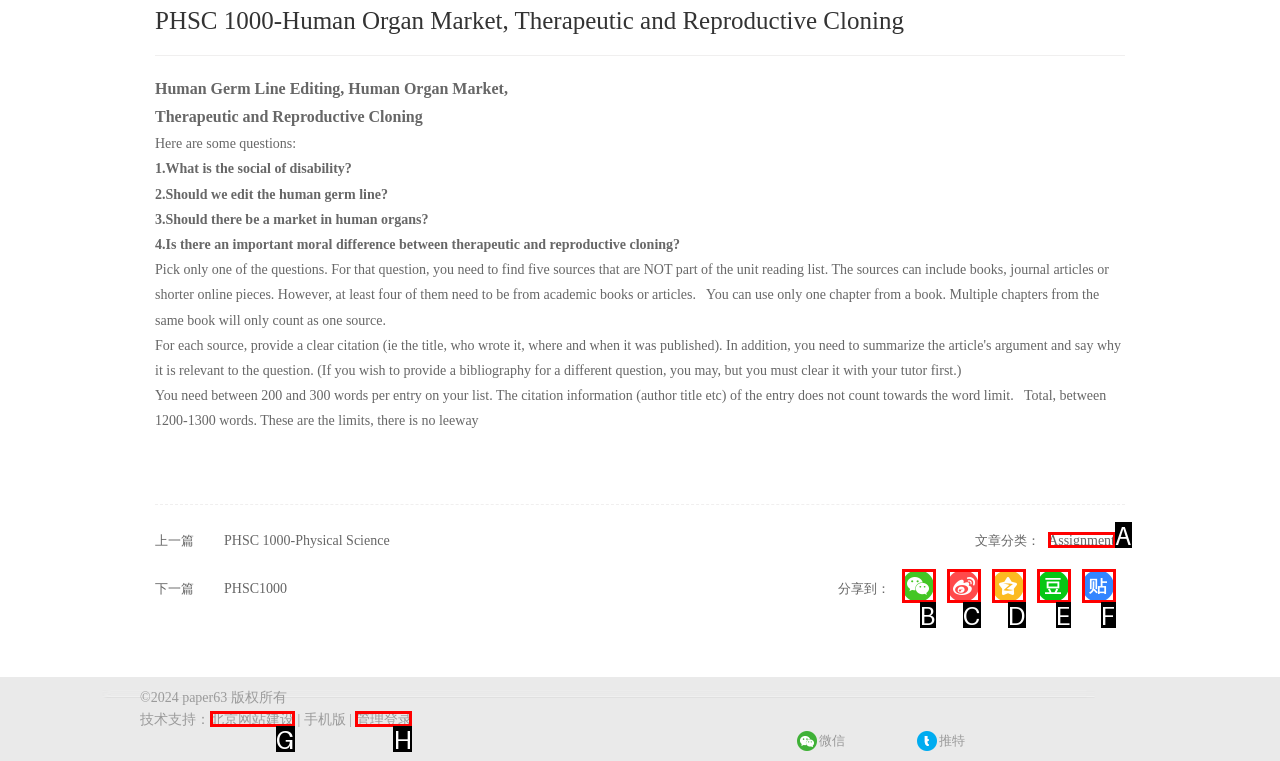Which lettered UI element aligns with this description: title="分享到 微信"
Provide your answer using the letter from the available choices.

B